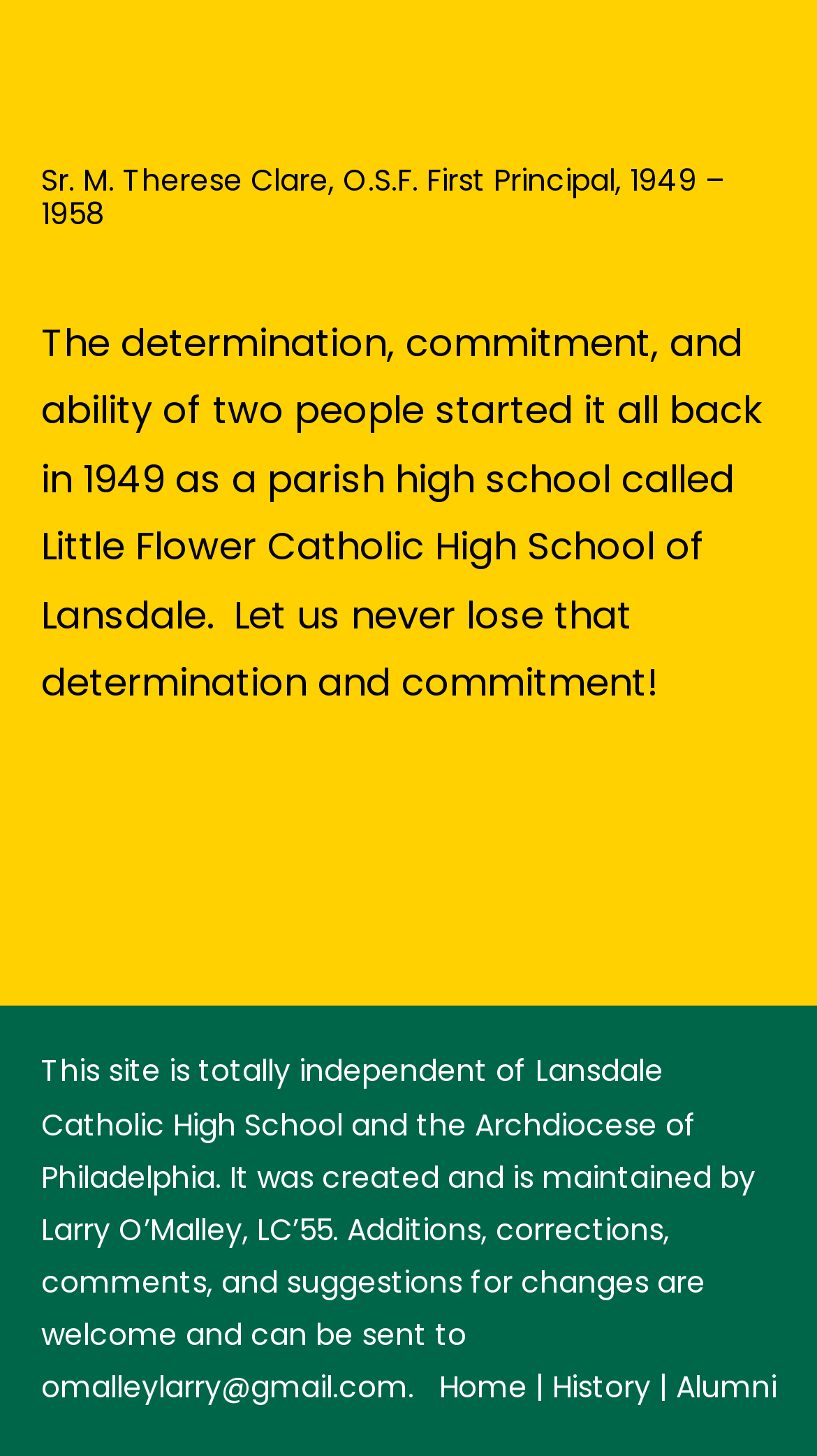Analyze the image and give a detailed response to the question:
What is the name of the person who created and maintains this website?

The answer can be found in the StaticText element that mentions 'It was created and is maintained by Larry O’Malley, LC’55'.